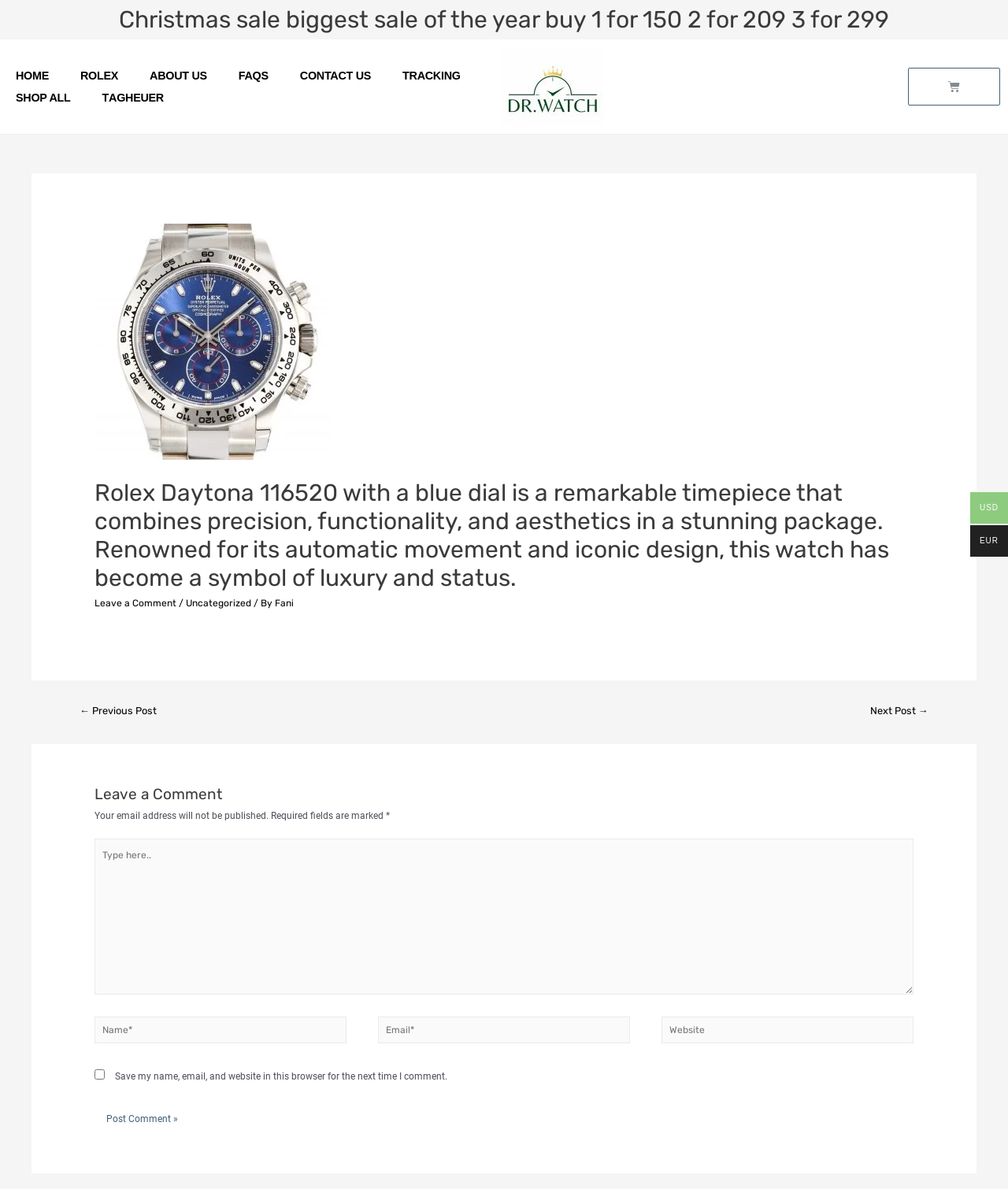Please identify the bounding box coordinates of the area I need to click to accomplish the following instruction: "Click on the HOME link".

[0.0, 0.054, 0.064, 0.073]